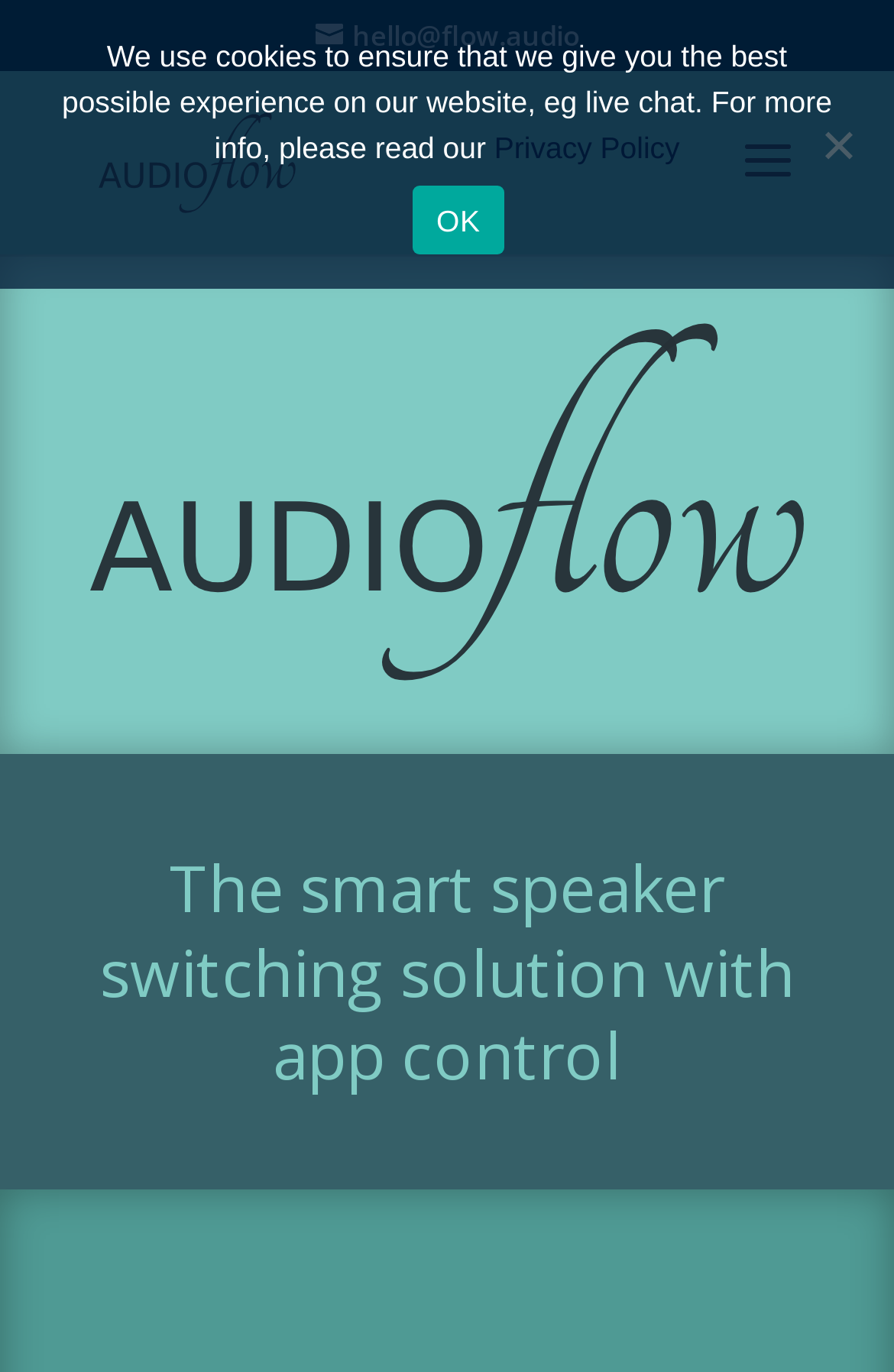Write an elaborate caption that captures the essence of the webpage.

The webpage is about Audioflow, a smart speaker selector switch box. At the top left, there is a link to "hello@flow.audio" and an "Audioflow" link with an accompanying image of the Audioflow logo. Below the logo, there is a static text that describes Audioflow as "The smart speaker switching solution with app control".

In the middle of the page, there is a prominent section that takes up most of the screen. Above this section, there is a cookie notice dialog that spans the entire width of the page. The dialog contains a static text that explains the use of cookies on the website, followed by a link to the "Privacy Policy" and an "OK" button to acknowledge the notice. To the right of the "OK" button, there is a generic element labeled "No".

The overall layout of the webpage is organized, with clear headings and concise text. The Audioflow logo and links are positioned at the top, while the cookie notice dialog is prominently displayed in the middle of the page.